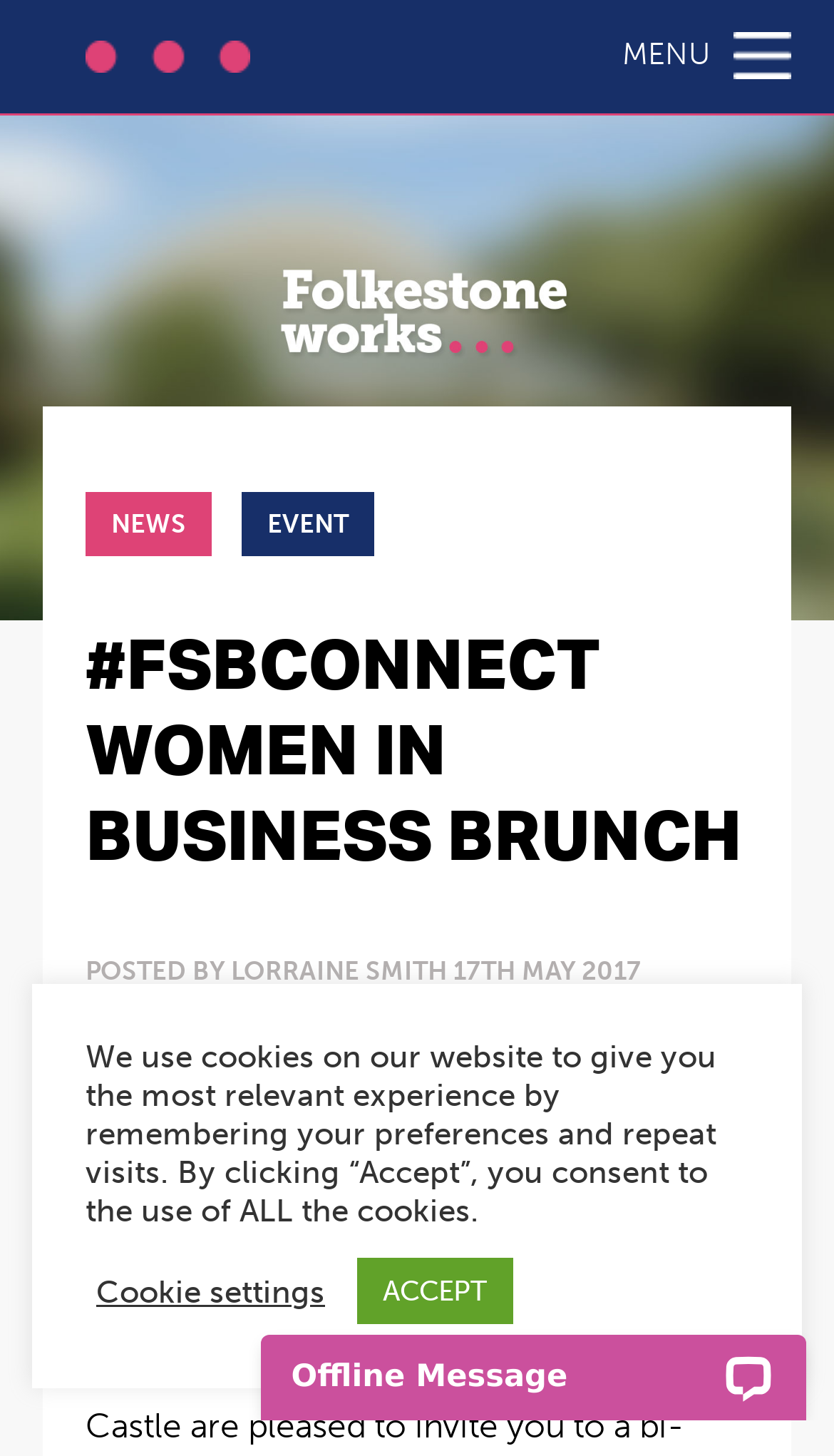For the element described, predict the bounding box coordinates as (top-left x, top-left y, bottom-right x, bottom-right y). All values should be between 0 and 1. Element description: MENU

[0.746, 0.016, 0.949, 0.06]